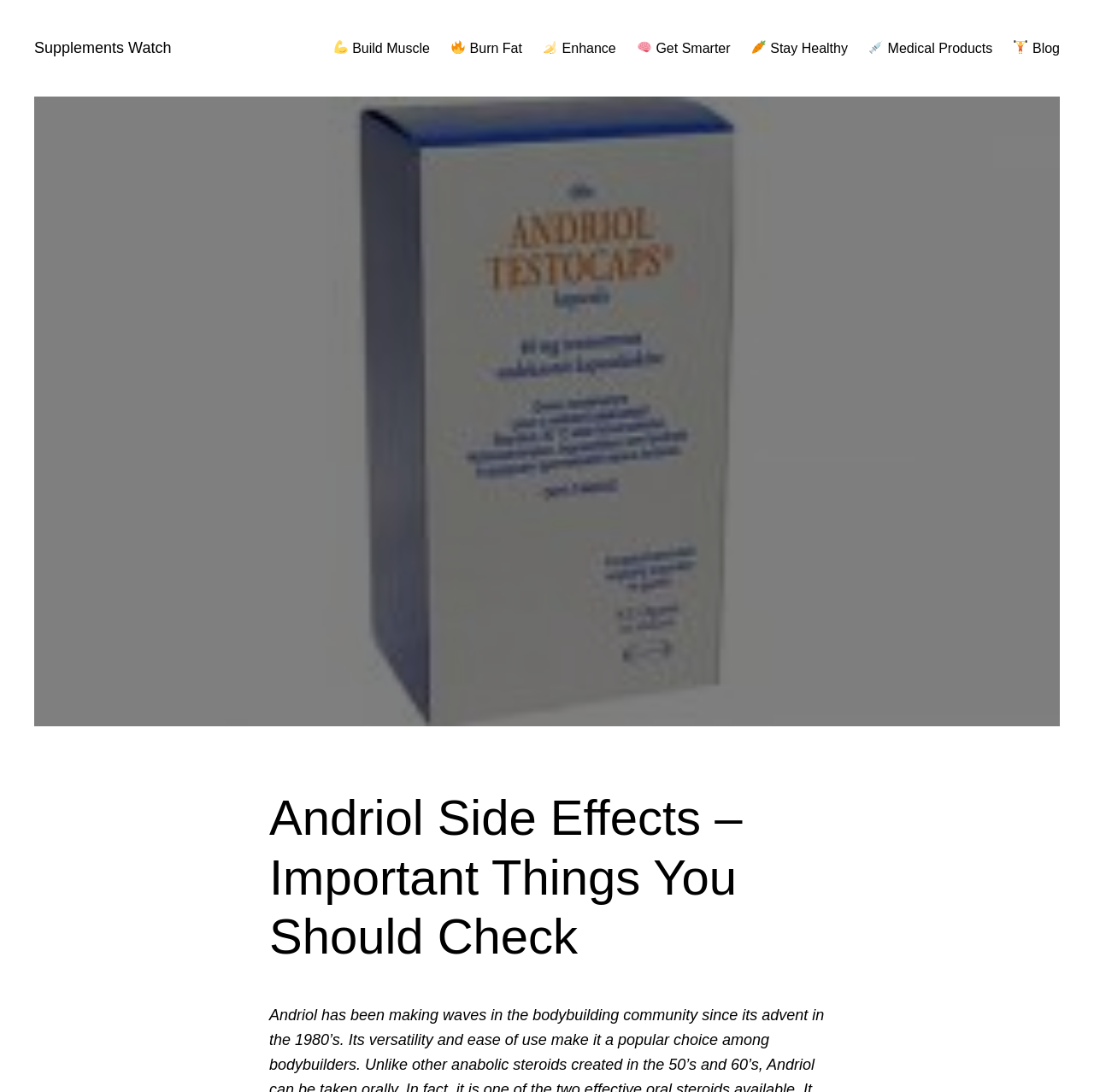Determine the bounding box coordinates of the clickable region to follow the instruction: "Click on Build Muscle".

[0.304, 0.034, 0.393, 0.054]